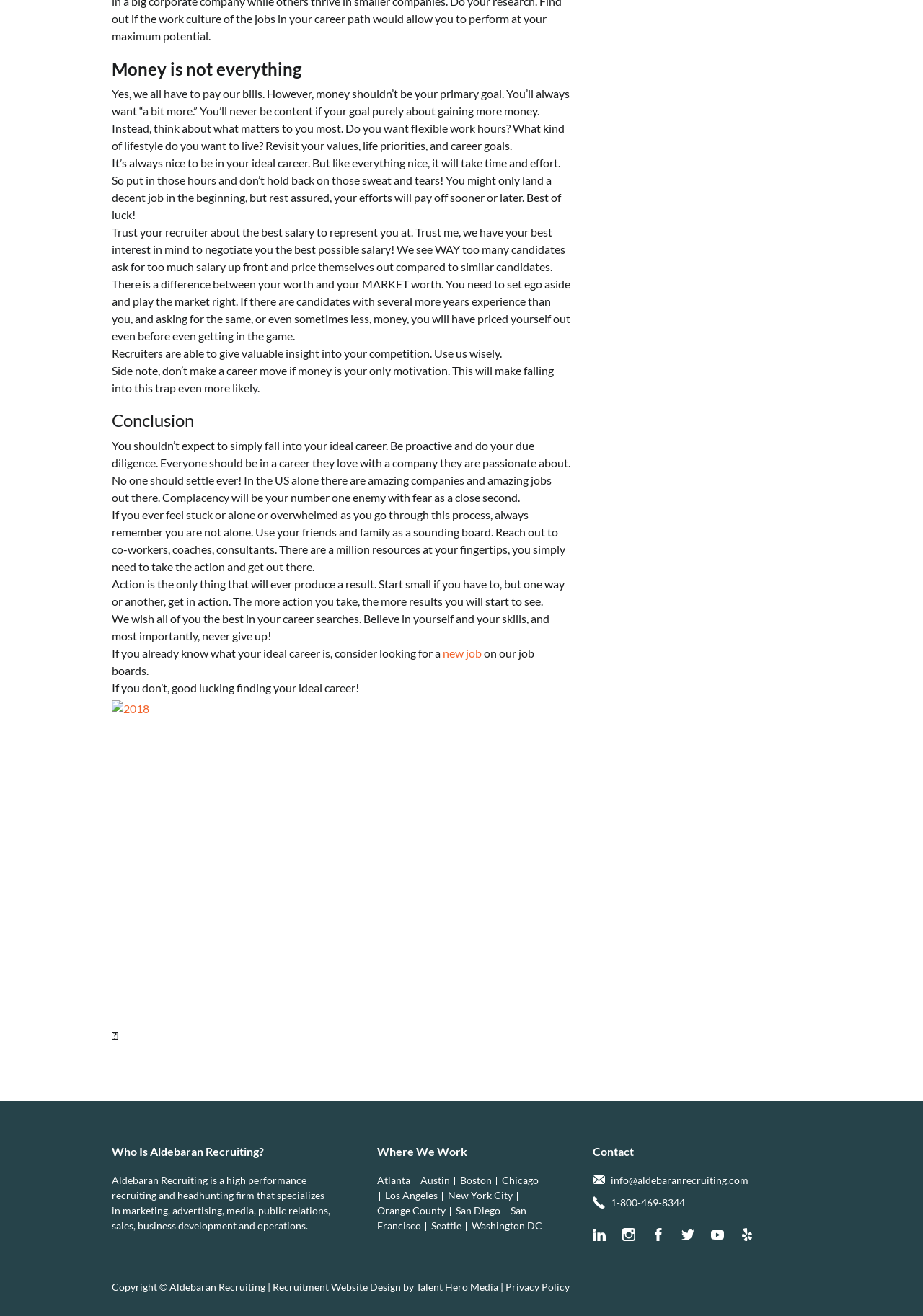Identify the bounding box coordinates of the clickable section necessary to follow the following instruction: "visit the Atlanta job page". The coordinates should be presented as four float numbers from 0 to 1, i.e., [left, top, right, bottom].

[0.409, 0.892, 0.445, 0.901]